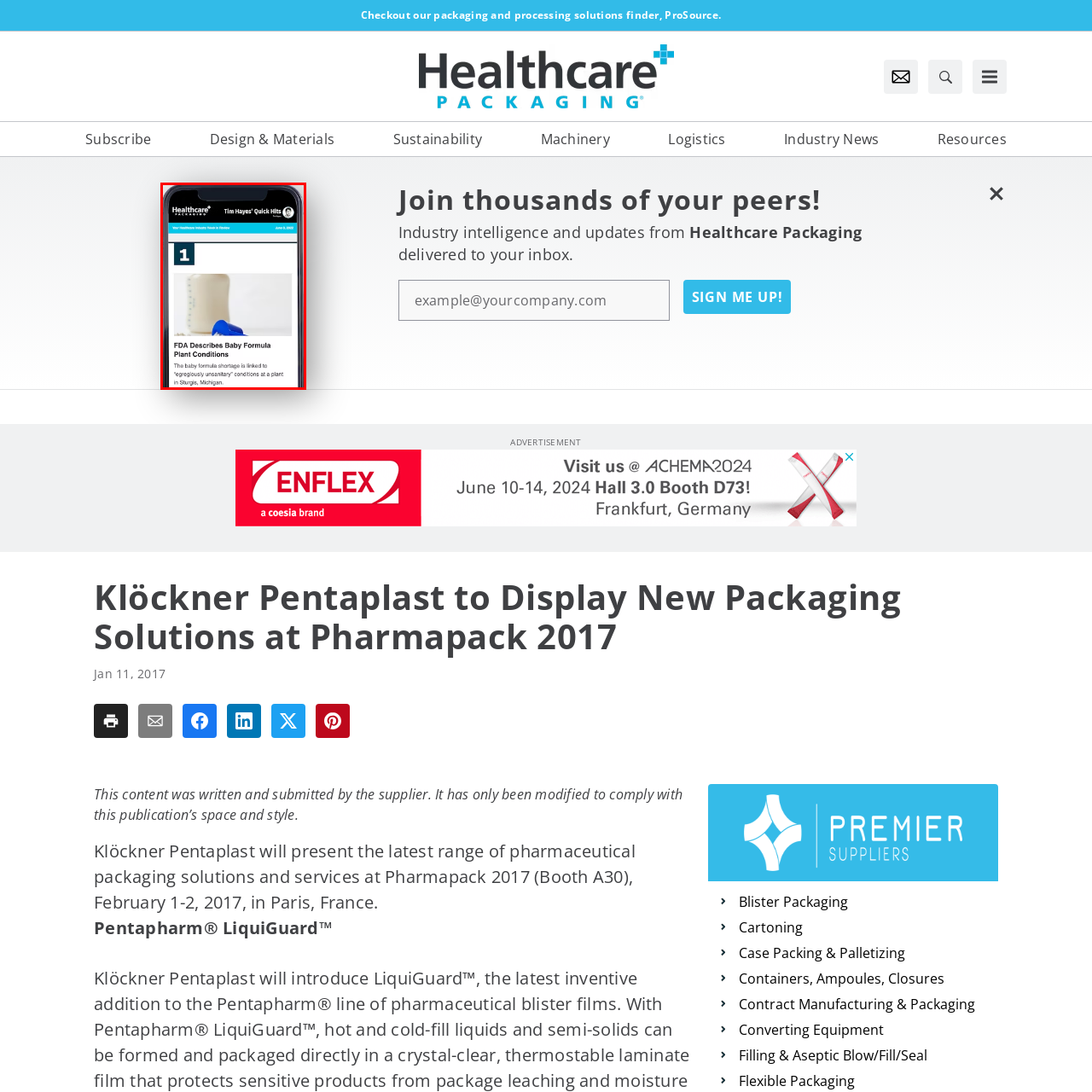Explain in detail what is happening in the image that is surrounded by the red box.

The image features a mobile phone displaying an article titled "FDA Describes Baby Formula Plant Conditions," which discusses the baby formula shortage linked to unsanitary conditions at a plant in Sturgis, Michigan. The article is part of a series represented by the number "1," highlighting it as a top story. Above the article title, the header reads "Healthcare Packaging," with the date noted as June 8, 2022. The design combines an informative layout with graphics aimed at providing crucial industry updates related to healthcare packaging concerns.